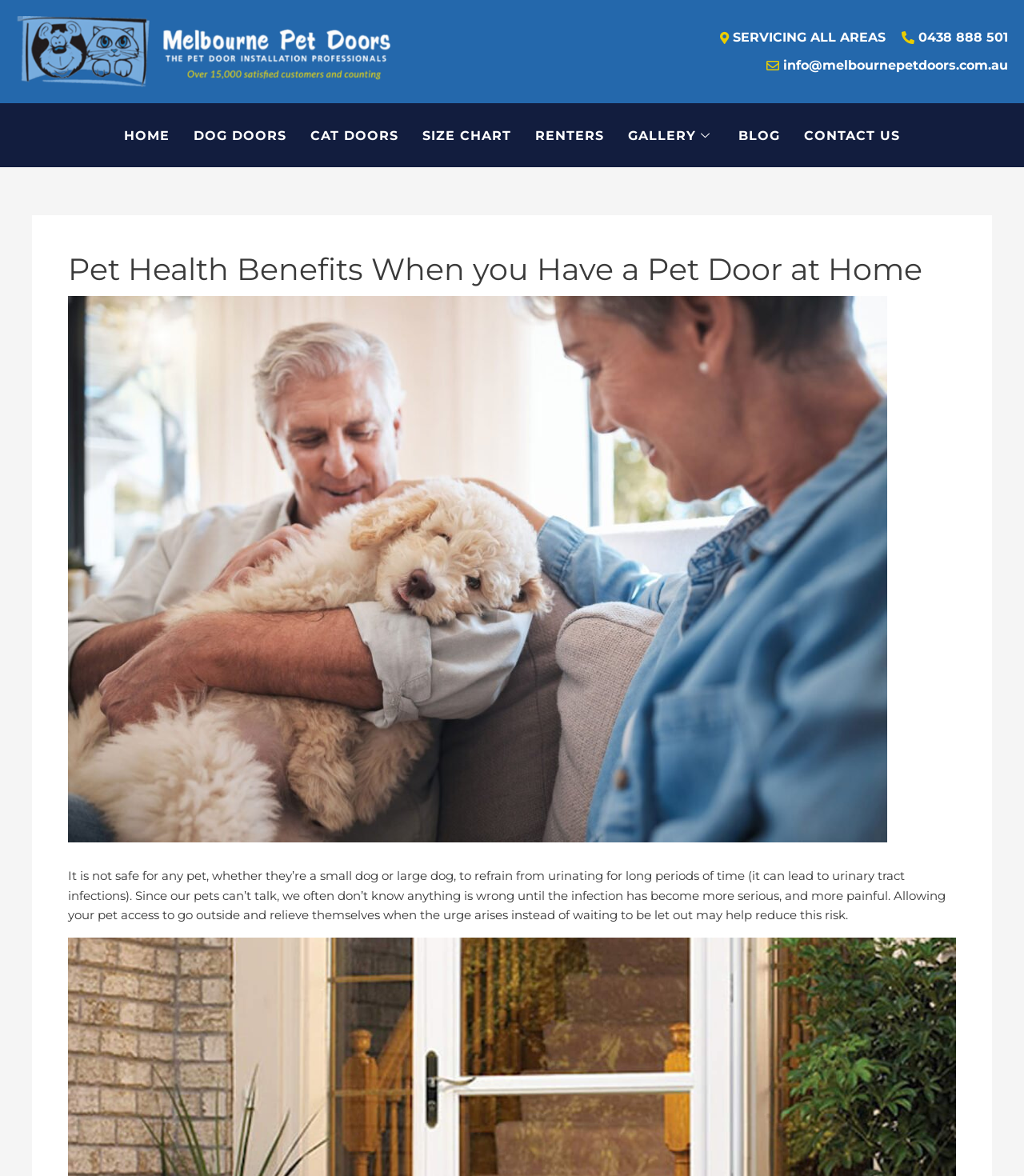What is the topic of the blog post?
Based on the screenshot, answer the question with a single word or phrase.

Pet health benefits